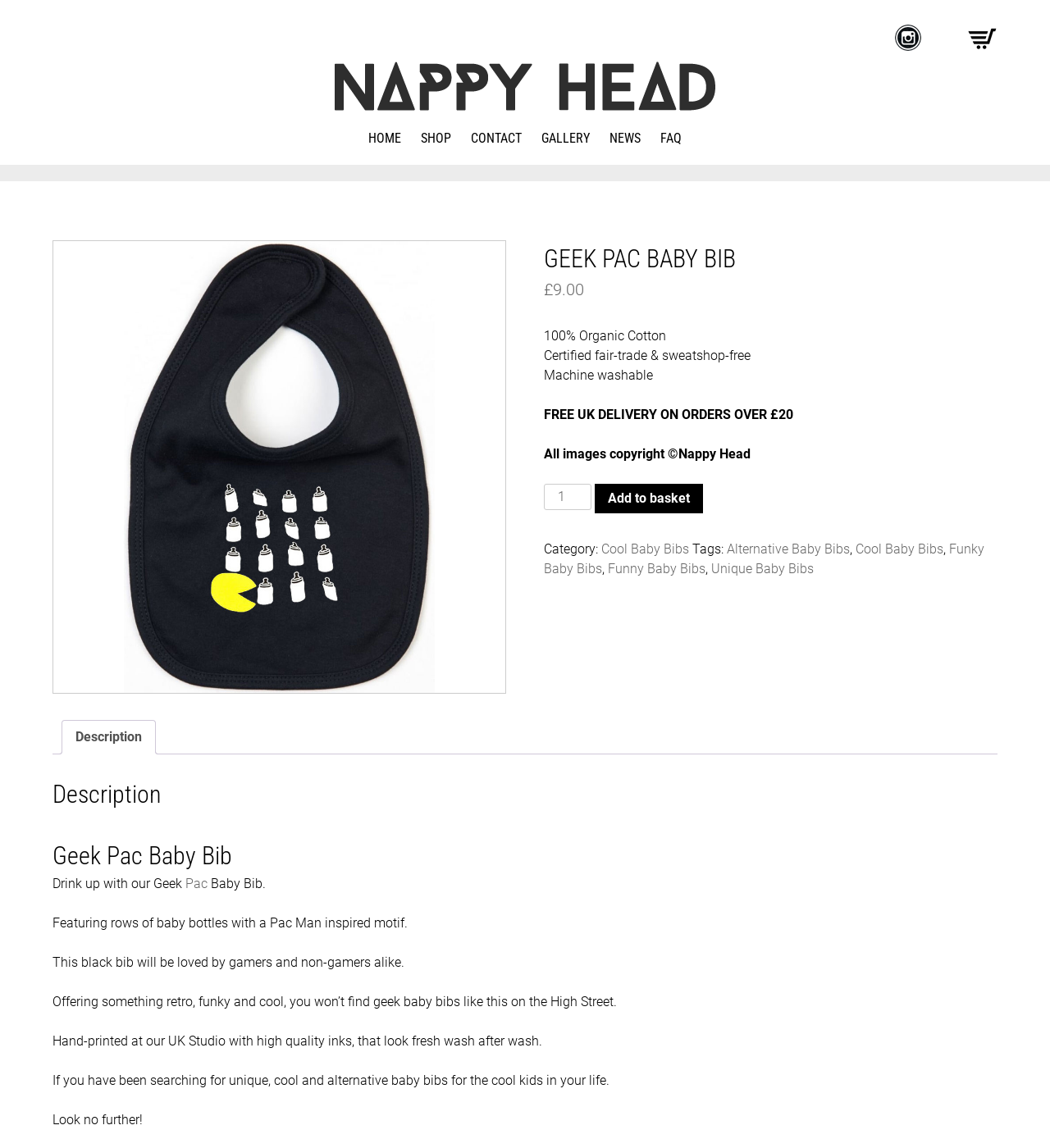Please find the bounding box coordinates in the format (top-left x, top-left y, bottom-right x, bottom-right y) for the given element description. Ensure the coordinates are floating point numbers between 0 and 1. Description: NEWS

[0.58, 0.112, 0.61, 0.129]